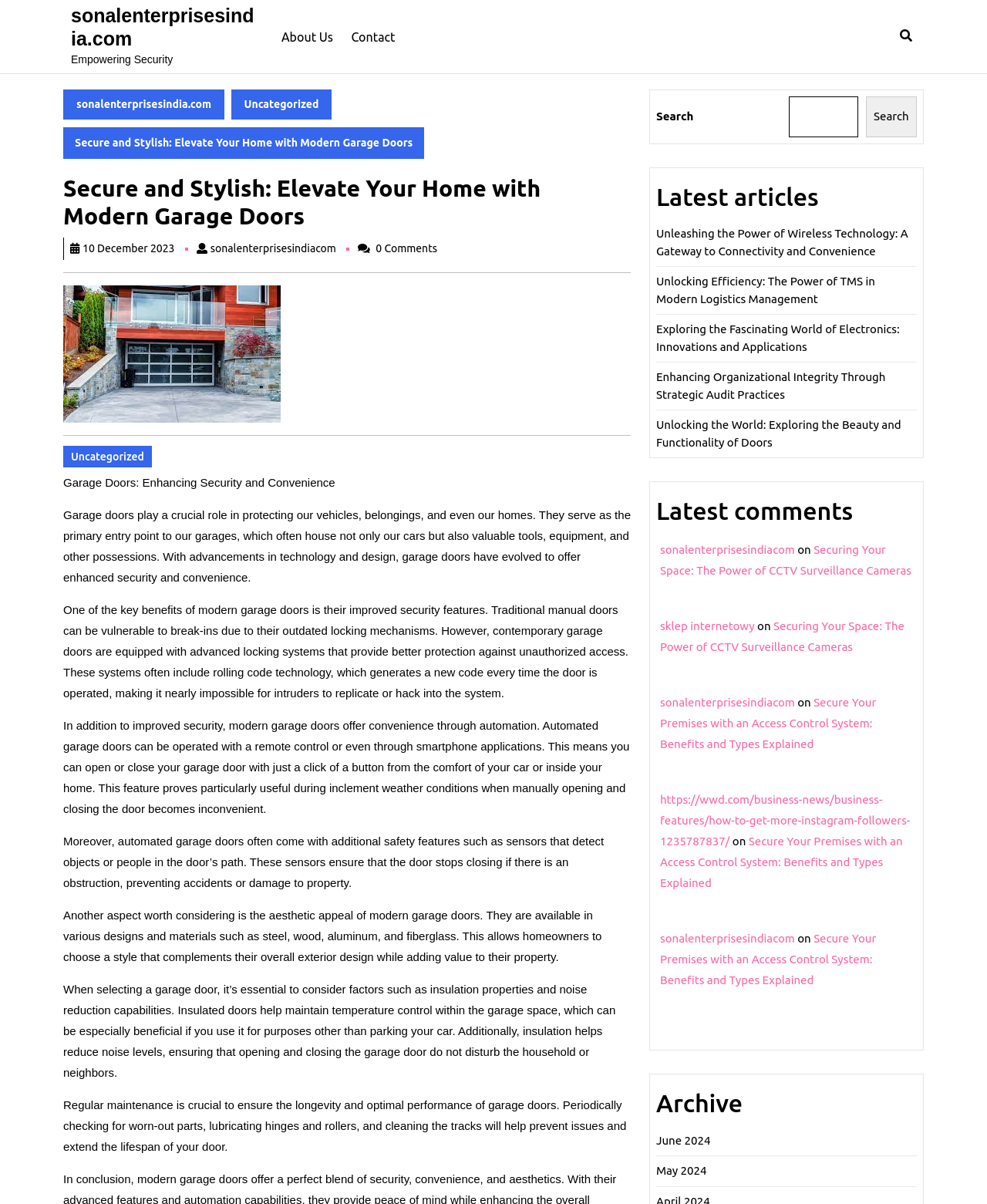Find the UI element described as: "https://wwd.com/business-news/business-features/how-to-get-more-instagram-followers-1235787837/" and predict its bounding box coordinates. Ensure the coordinates are four float numbers between 0 and 1, [left, top, right, bottom].

[0.669, 0.659, 0.922, 0.704]